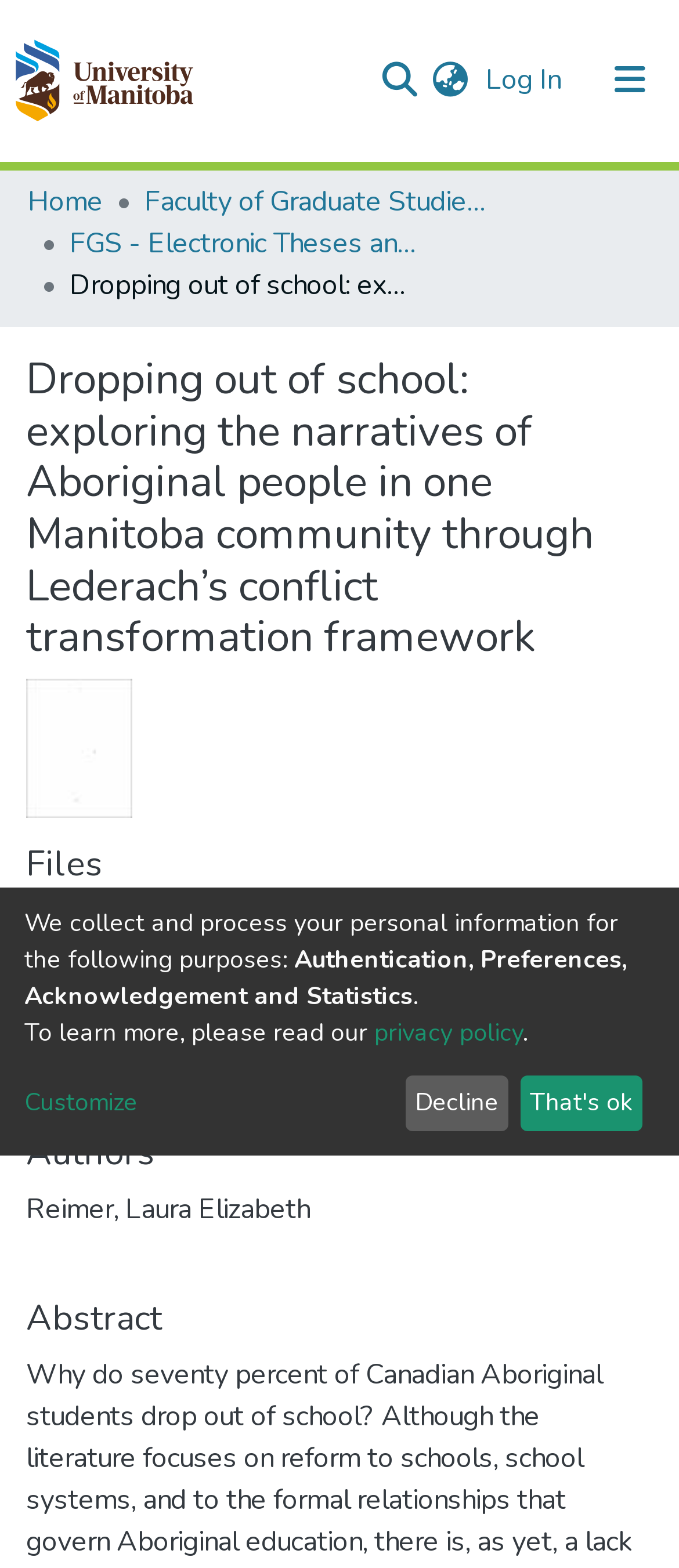Provide a brief response using a word or short phrase to this question:
What is the date of the thesis?

2013-08-21